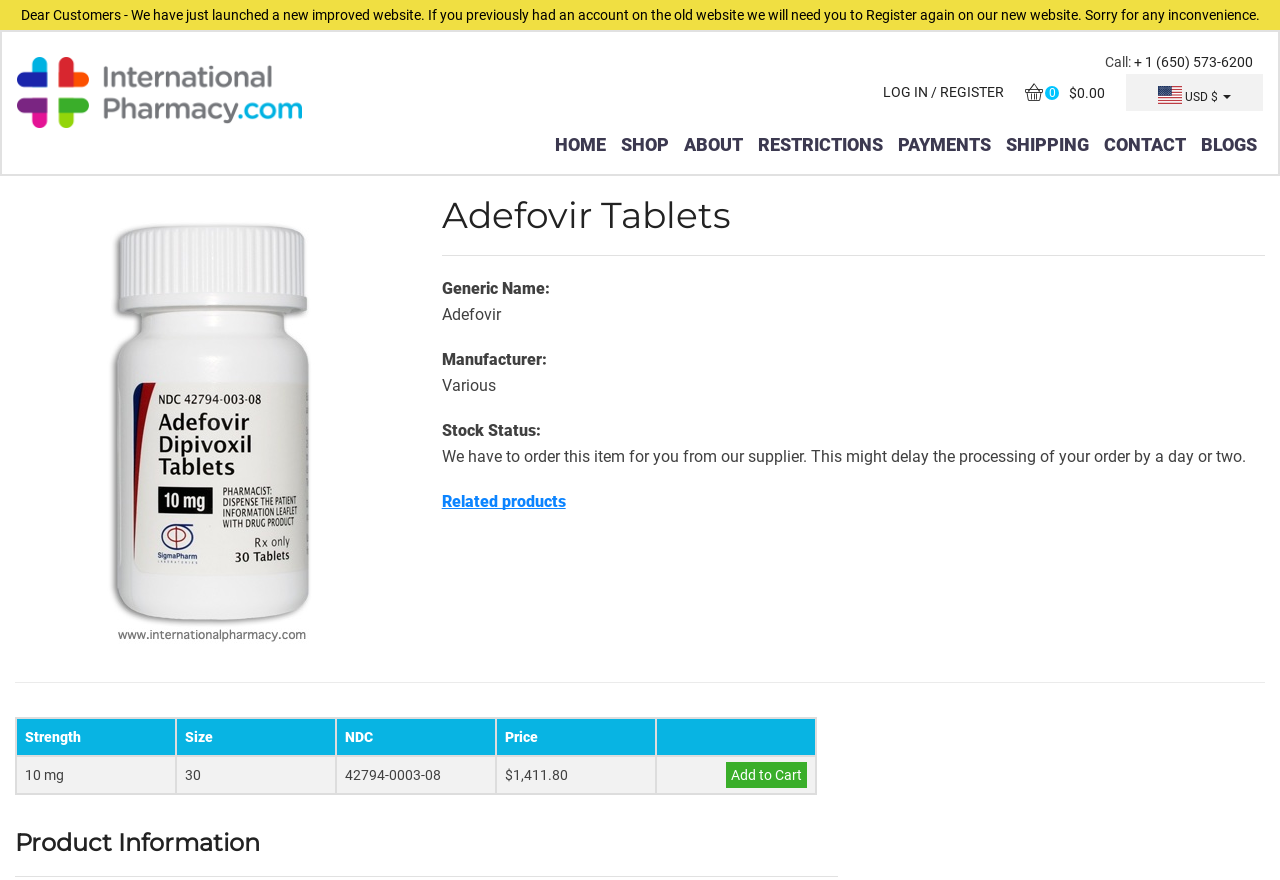How many columns are in the table?
Please provide a single word or phrase answer based on the image.

5